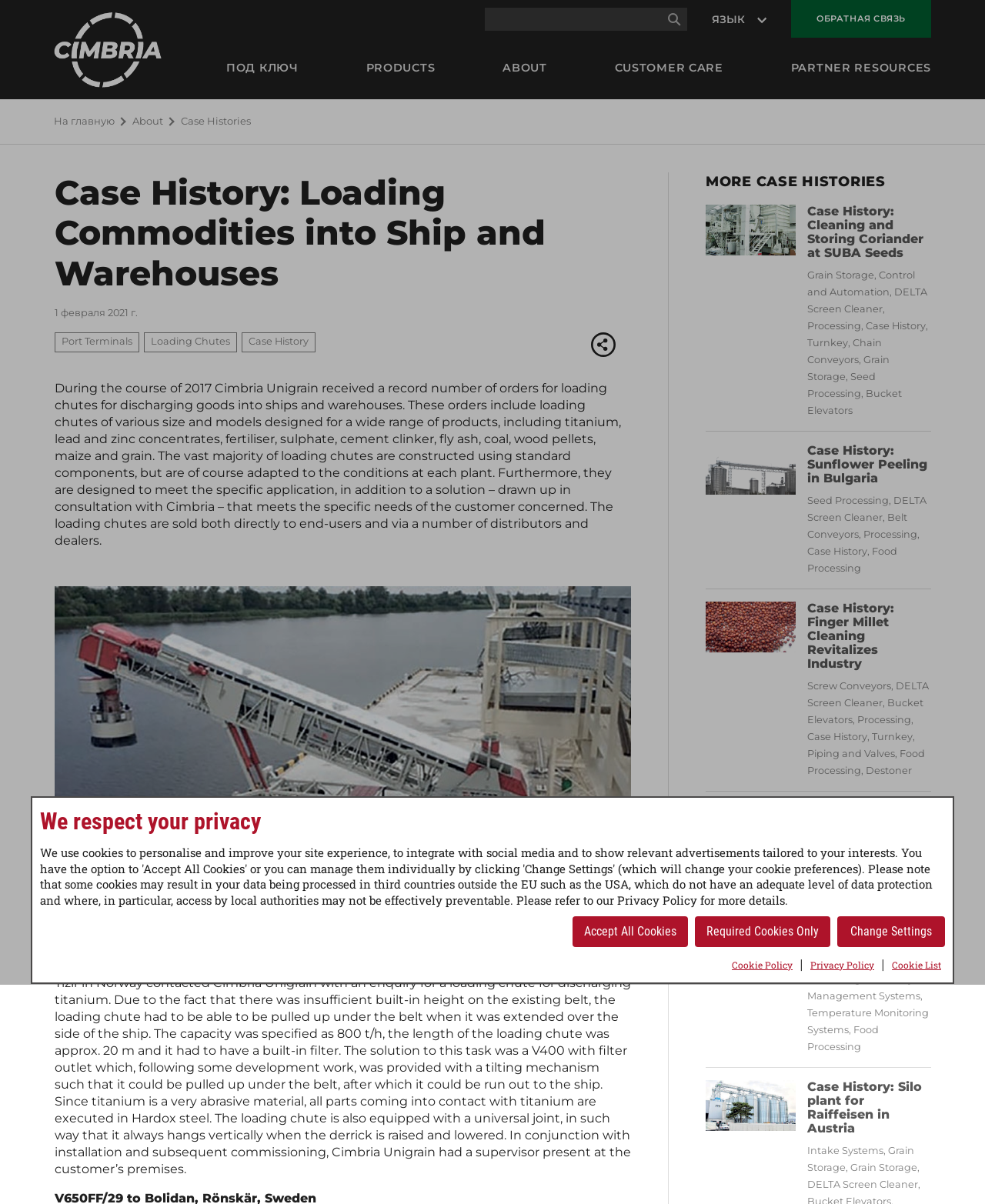Identify the bounding box coordinates of the region I need to click to complete this instruction: "View more case histories".

[0.716, 0.143, 0.945, 0.159]